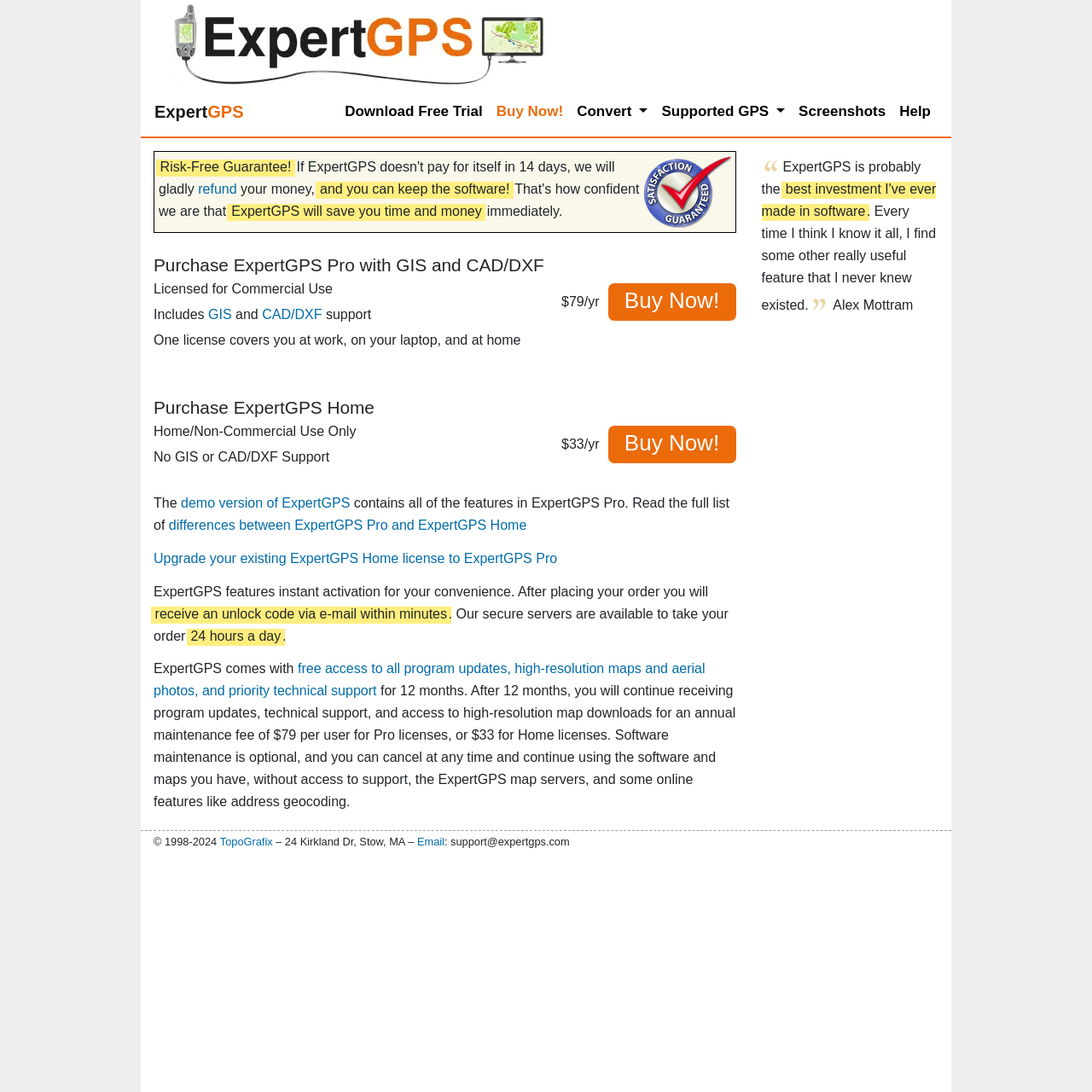Based on the image, give a detailed response to the question: How long does it take to receive an unlock code after placing an order?

The time it takes to receive an unlock code after placing an order can be found in the StaticText 'After placing your order you will receive an unlock code via e-mail within minutes'.